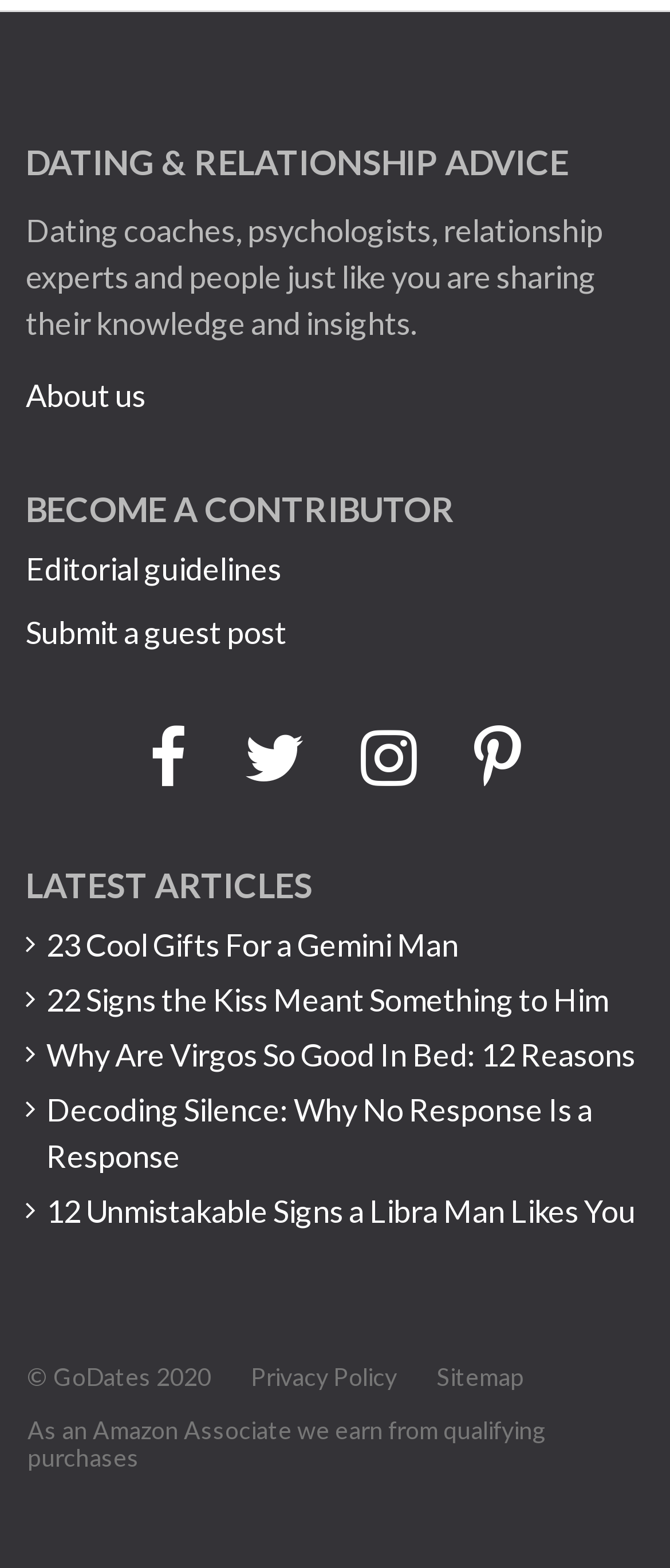Show the bounding box coordinates of the region that should be clicked to follow the instruction: "Read the article about 23 cool gifts for a Gemini man."

[0.069, 0.59, 0.685, 0.614]